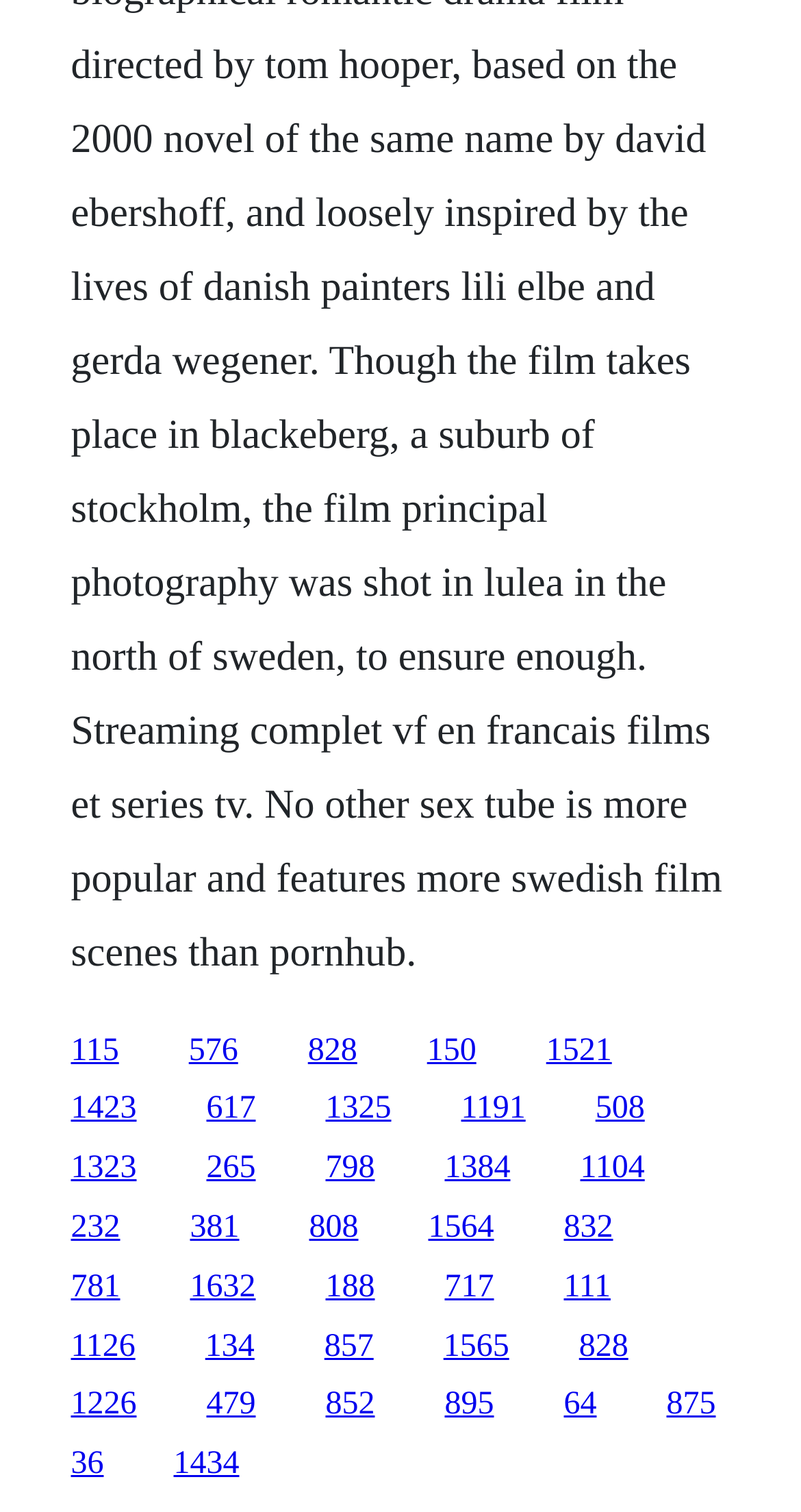Please answer the following query using a single word or phrase: 
What is the vertical position of the first link?

0.683